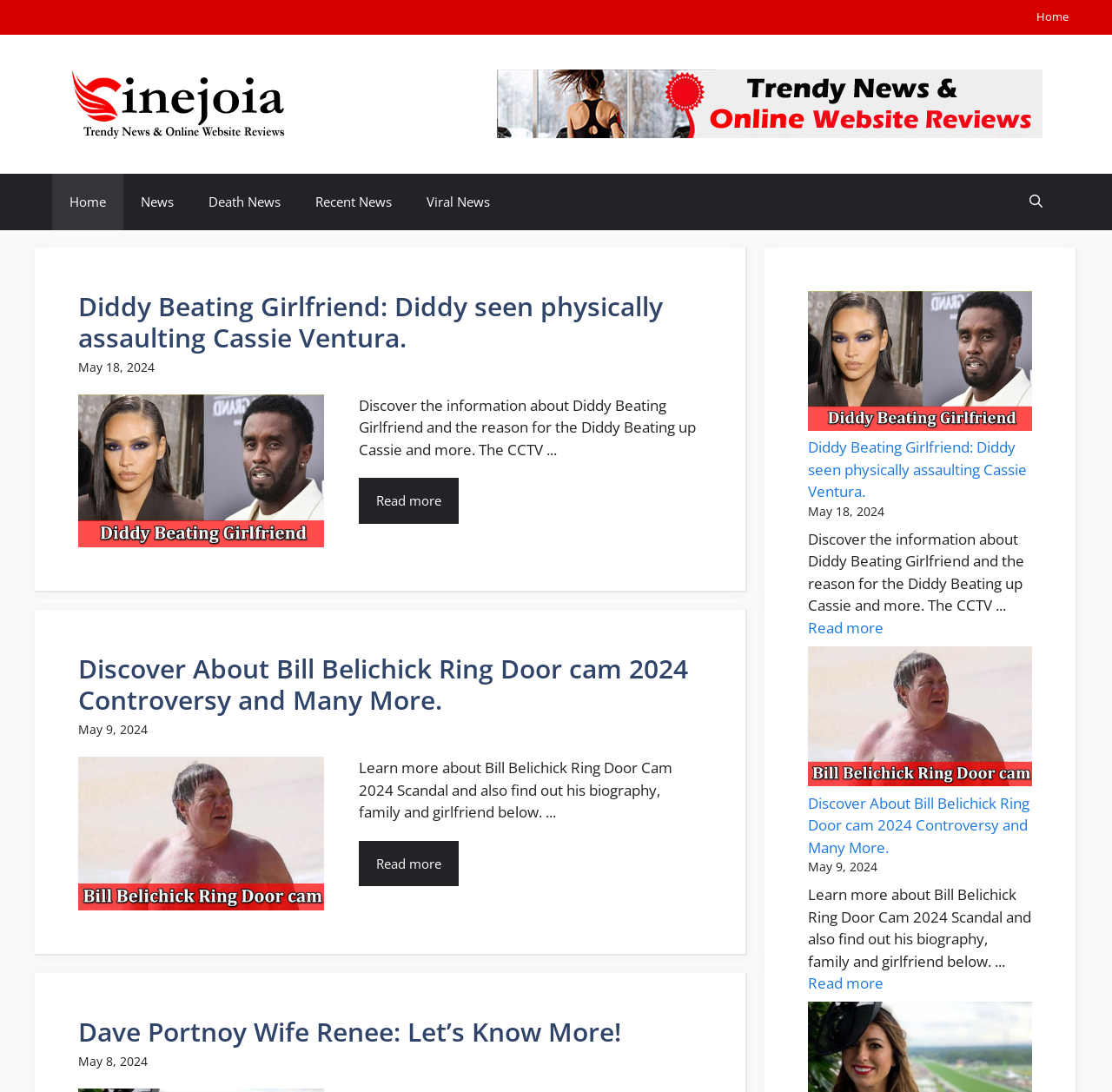Determine the bounding box coordinates of the clickable element to achieve the following action: 'Click on the 'News' link'. Provide the coordinates as four float values between 0 and 1, formatted as [left, top, right, bottom].

[0.111, 0.159, 0.172, 0.21]